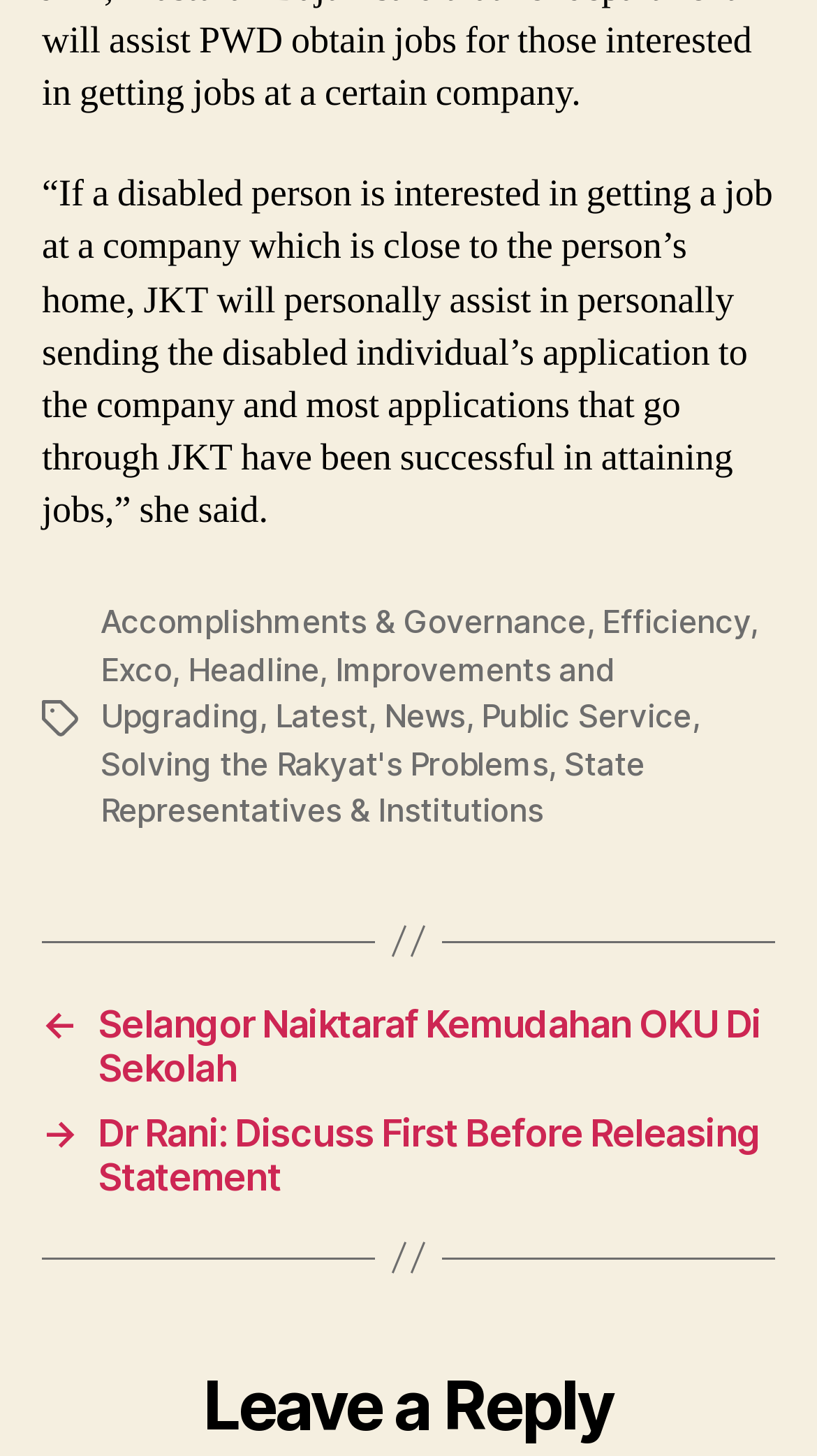Indicate the bounding box coordinates of the element that must be clicked to execute the instruction: "View 'State Representatives & Institutions'". The coordinates should be given as four float numbers between 0 and 1, i.e., [left, top, right, bottom].

[0.123, 0.511, 0.79, 0.571]